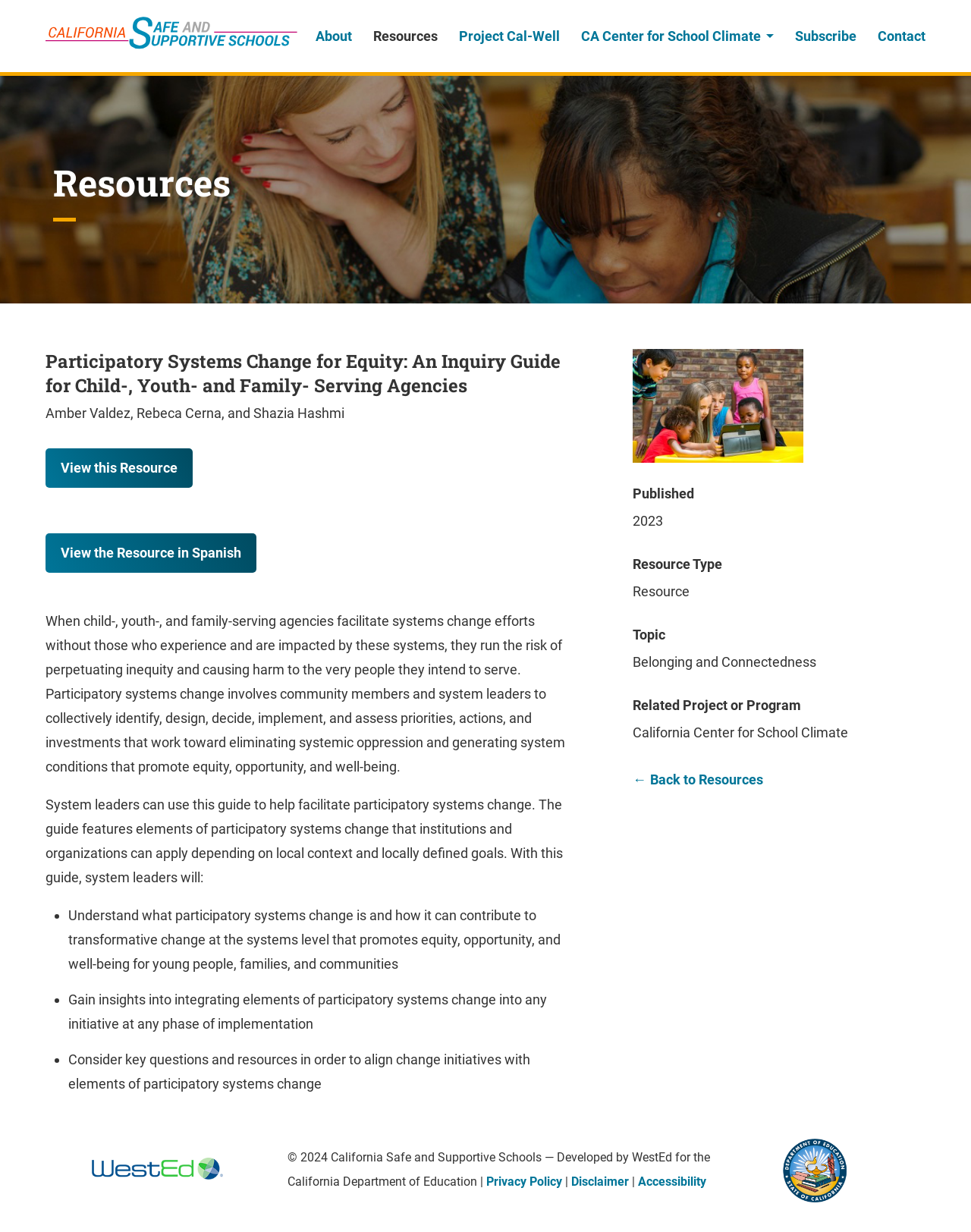Please identify the bounding box coordinates of the region to click in order to complete the task: "Subscribe". The coordinates must be four float numbers between 0 and 1, specified as [left, top, right, bottom].

[0.809, 0.02, 0.891, 0.039]